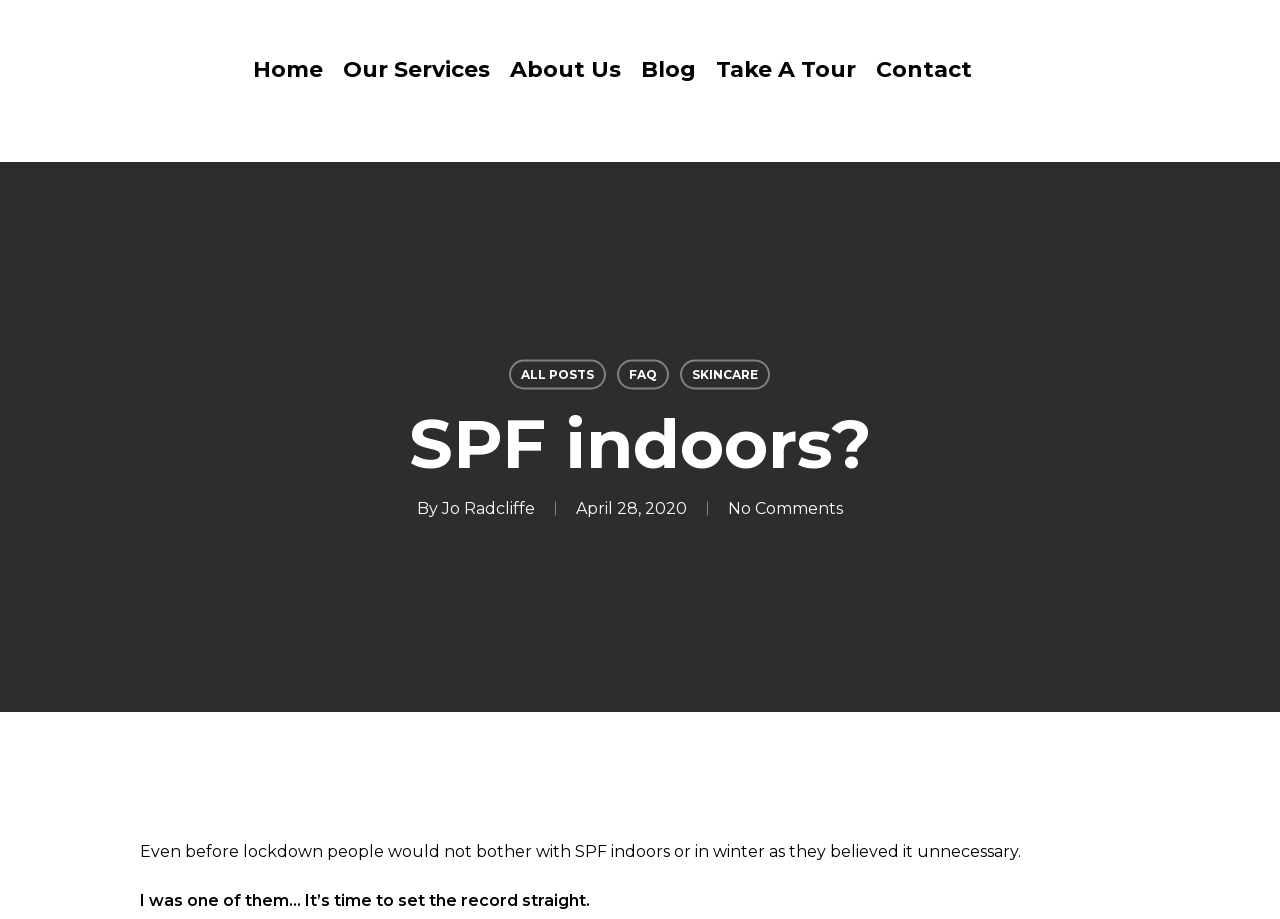Answer the question with a single word or phrase: 
How many links are in the top navigation bar?

5